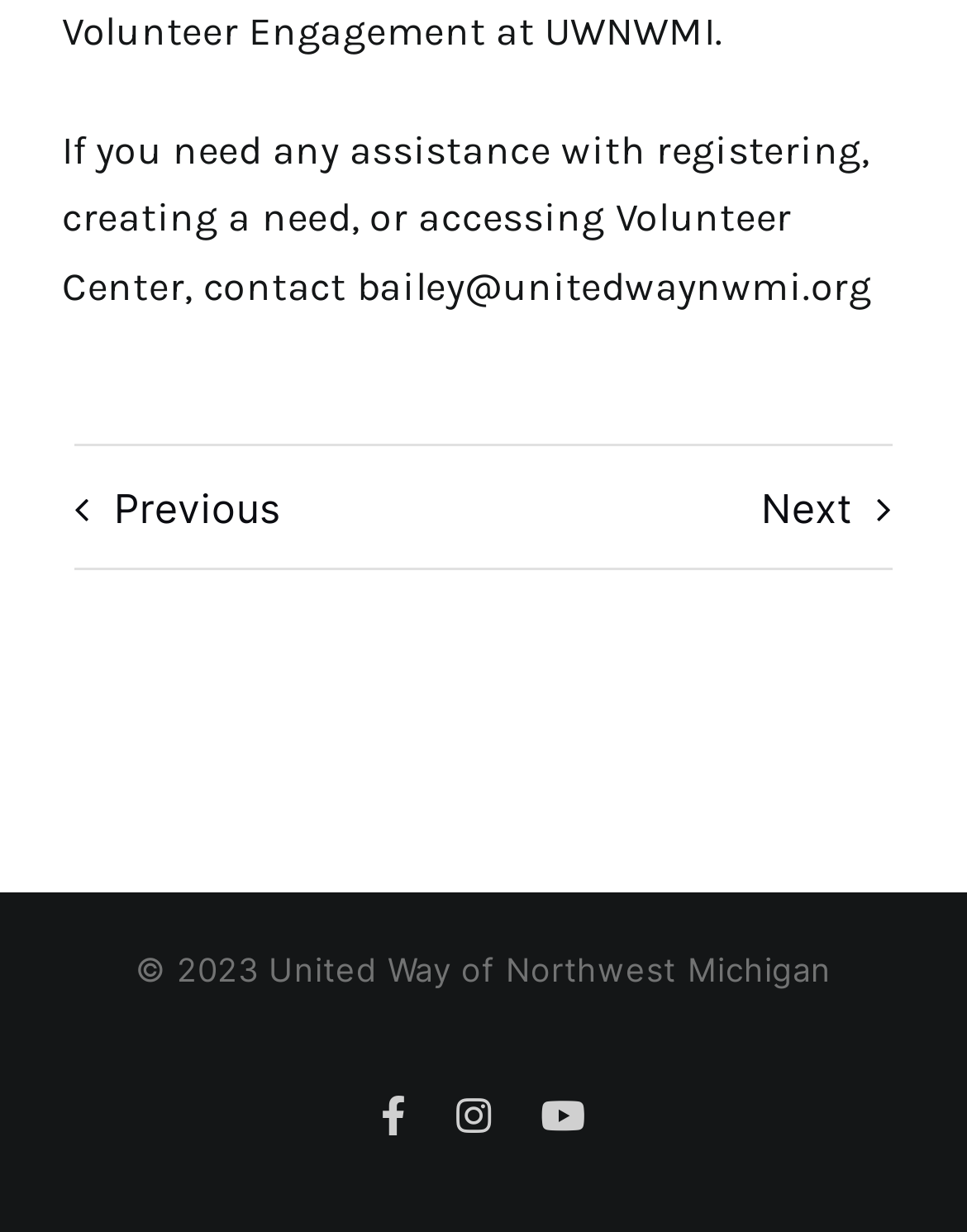Using the element description Next, predict the bounding box coordinates for the UI element. Provide the coordinates in (top-left x, top-left y, bottom-right x, bottom-right y) format with values ranging from 0 to 1.

[0.787, 0.392, 0.923, 0.432]